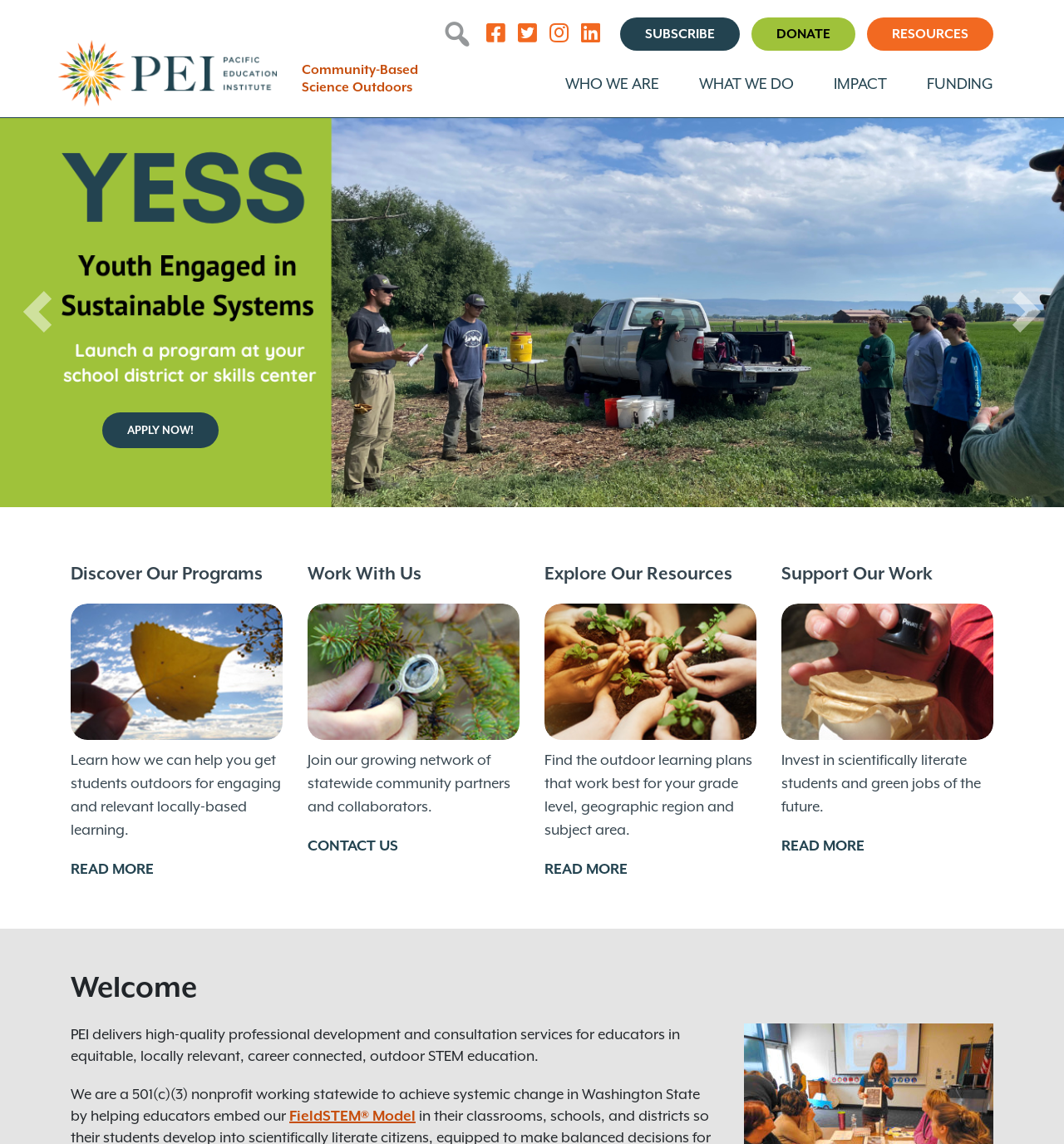Use a single word or phrase to answer the question: What is the name of the organization?

Pacific Education Institute